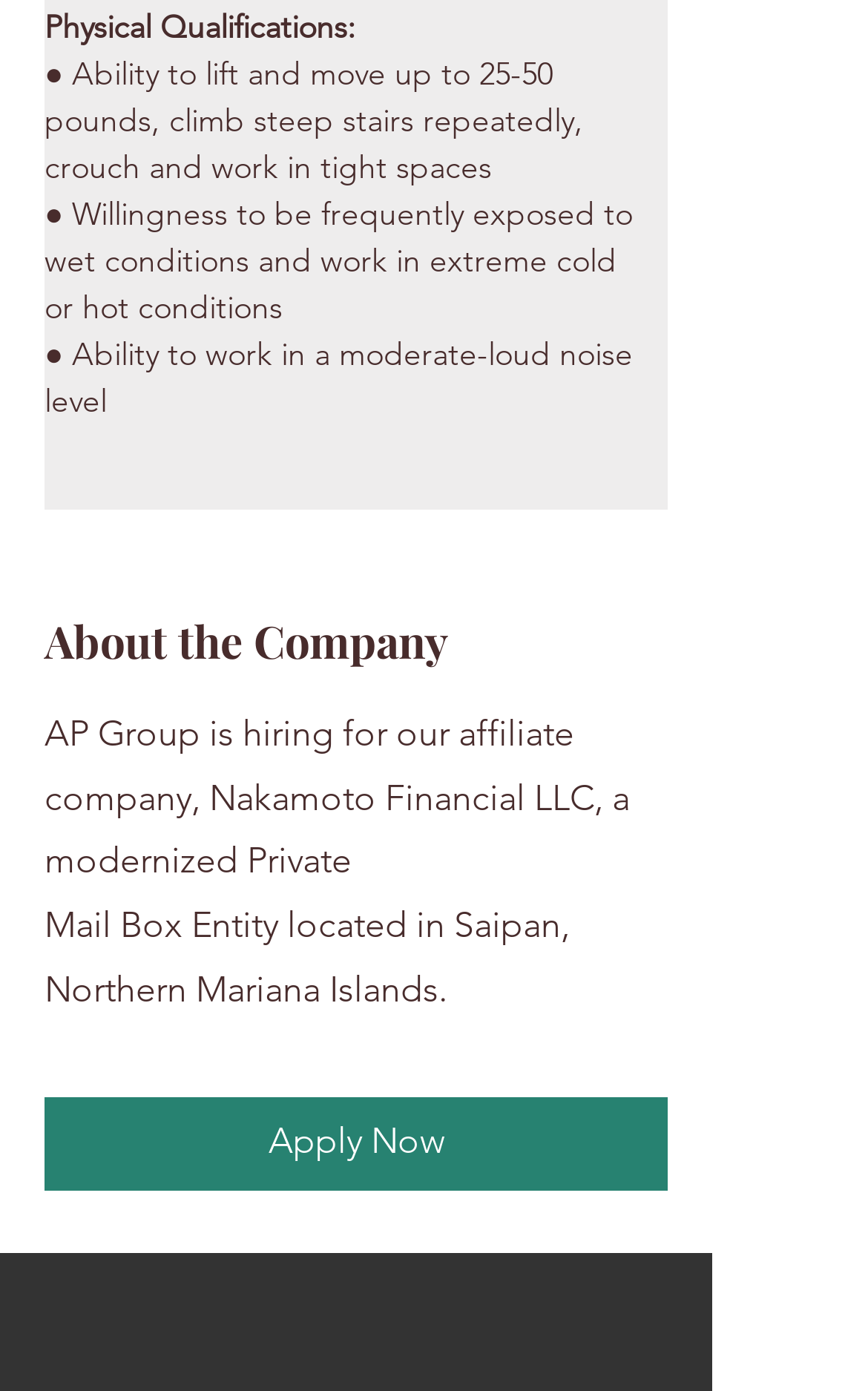Provide a one-word or one-phrase answer to the question:
Where is Nakamoto Financial LLC located?

Saipan, Northern Mariana Islands